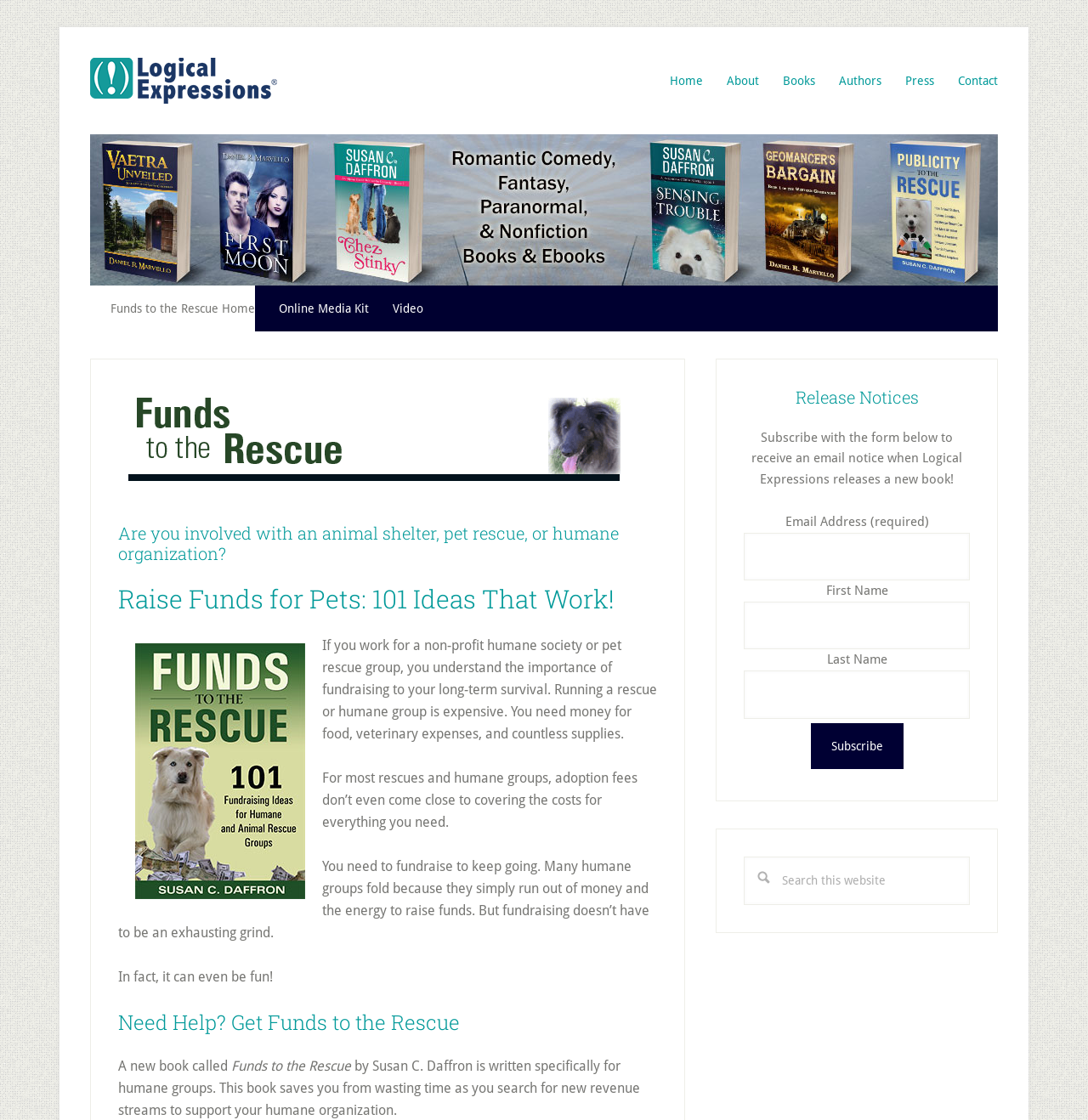Could you locate the bounding box coordinates for the section that should be clicked to accomplish this task: "Subscribe to the newsletter".

[0.745, 0.645, 0.83, 0.687]